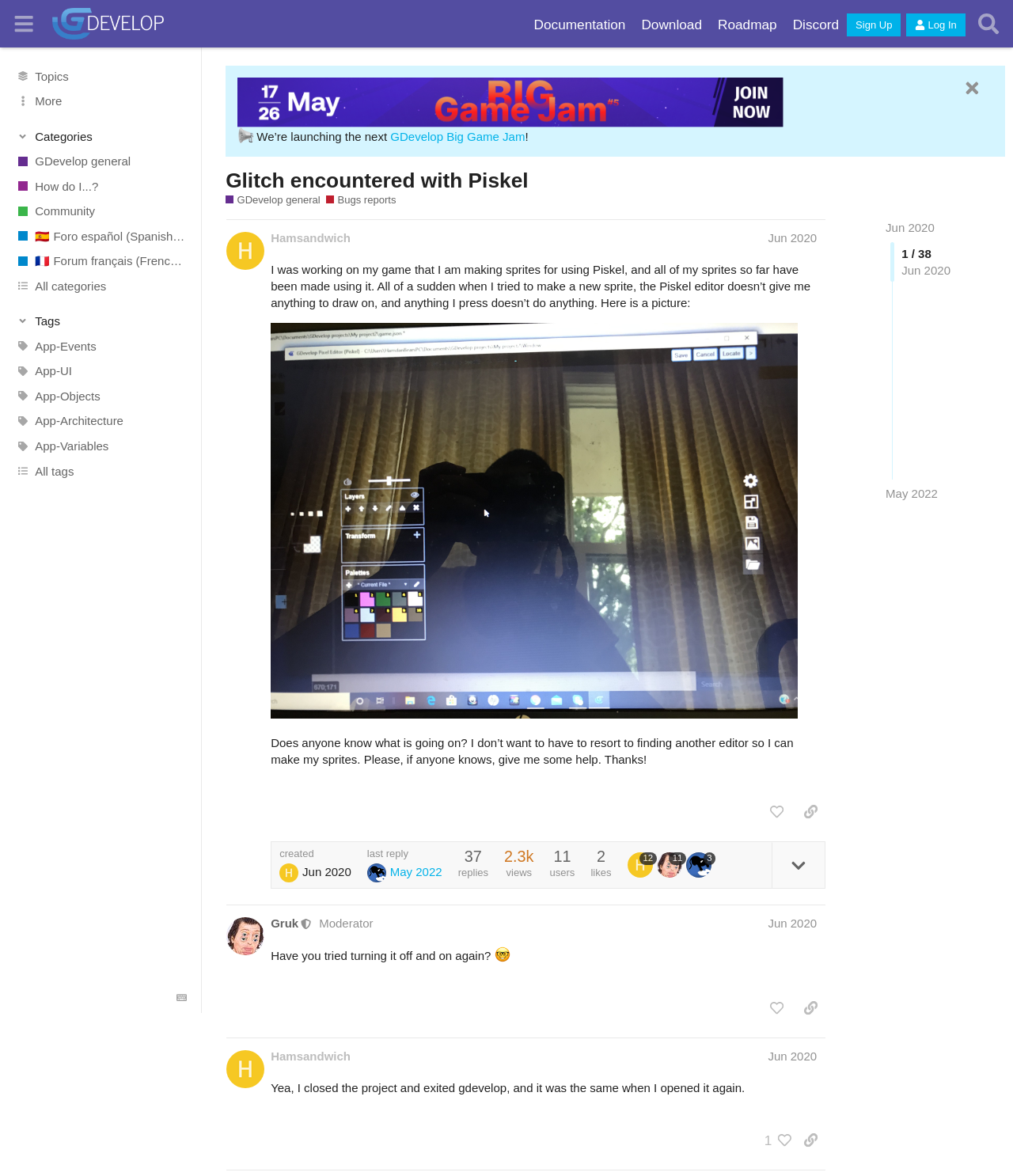Give a detailed account of the webpage's layout and content.

The webpage is a forum discussion page on the GDevelop platform. At the top, there is a header section with a button to toggle the sidebar, followed by links to various sections of the forum, including "Documentation", "Download", "Roadmap", and "Discord". There are also buttons to "Sign Up" and "Log In" on the top right.

Below the header, there is a sidebar on the left with various categories and tags, including "GDevelop general", "How do I...?", "Community", and "All categories". Each category has an associated image.

On the right side of the sidebar, there is a main content area with a heading "Glitch encountered with Piskel" and a link to the same topic. Below the heading, there is a description of the topic, which is a bug report about an issue with the Piskel editor.

The main content area also contains a post from a user named "Hamsandwich" dated June 2020, which describes the issue they are experiencing with Piskel and includes an image. The post has various buttons, including "like this post", "copy a link to this post to clipboard", and "expand topic details". There are also indicators showing the number of replies and views for the post.

At the bottom of the page, there are links to navigate to other pages of the topic, including "1 / 38" and "May 2022".